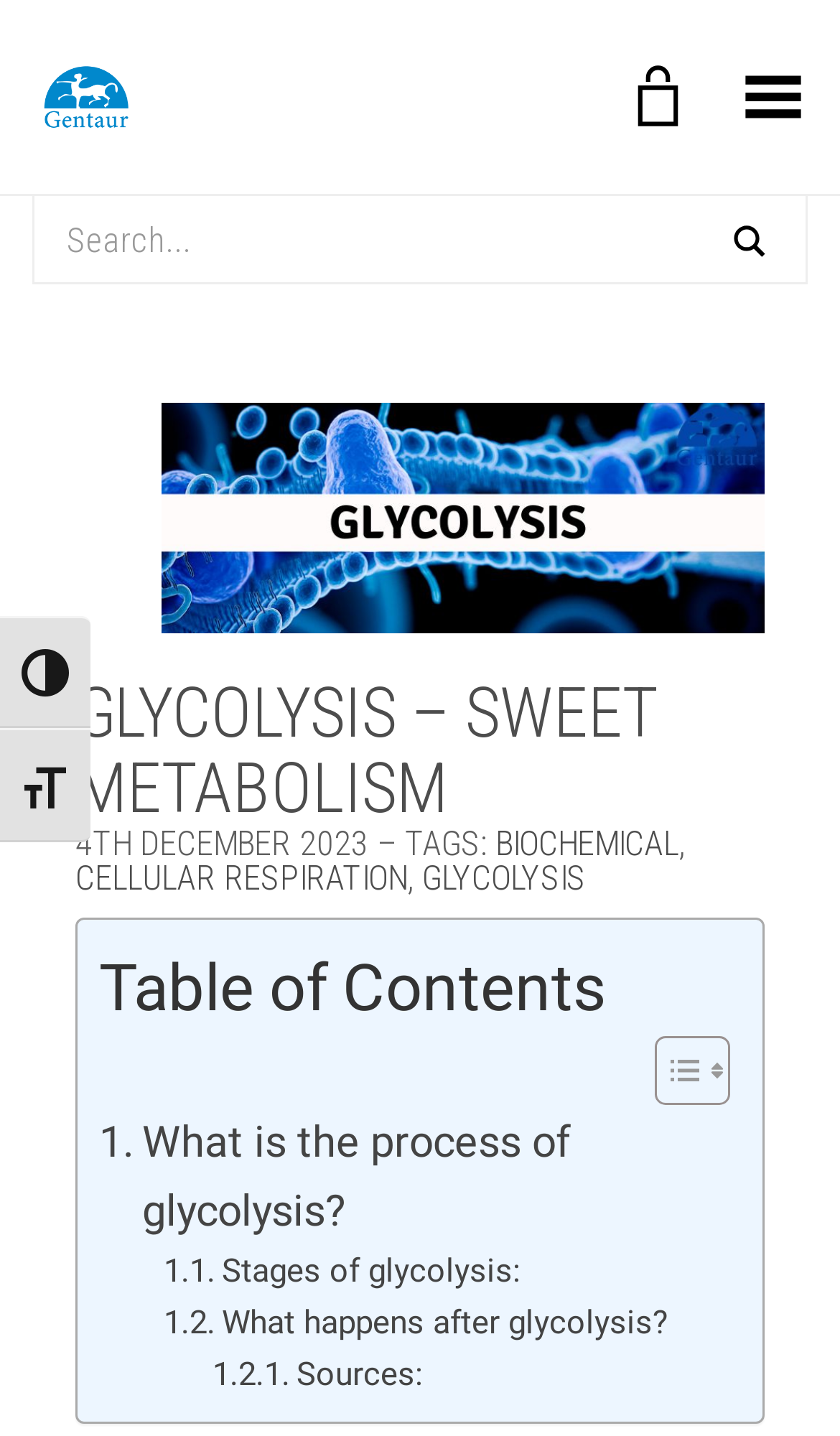Please identify the coordinates of the bounding box for the clickable region that will accomplish this instruction: "Search for something".

[0.038, 0.136, 0.962, 0.198]